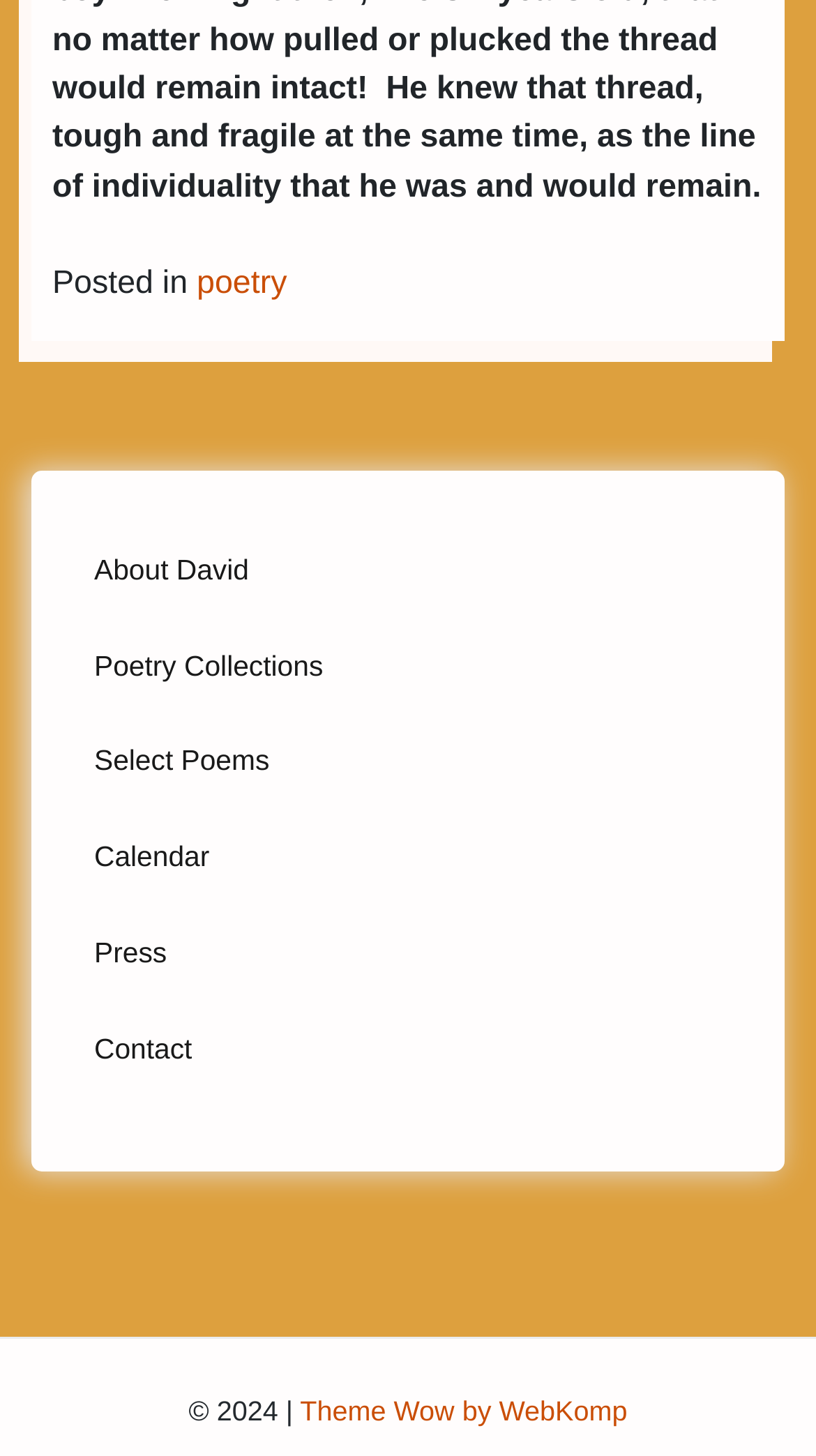Determine the bounding box coordinates for the area that needs to be clicked to fulfill this task: "Visit Augusta Precious Metals". The coordinates must be given as four float numbers between 0 and 1, i.e., [left, top, right, bottom].

None